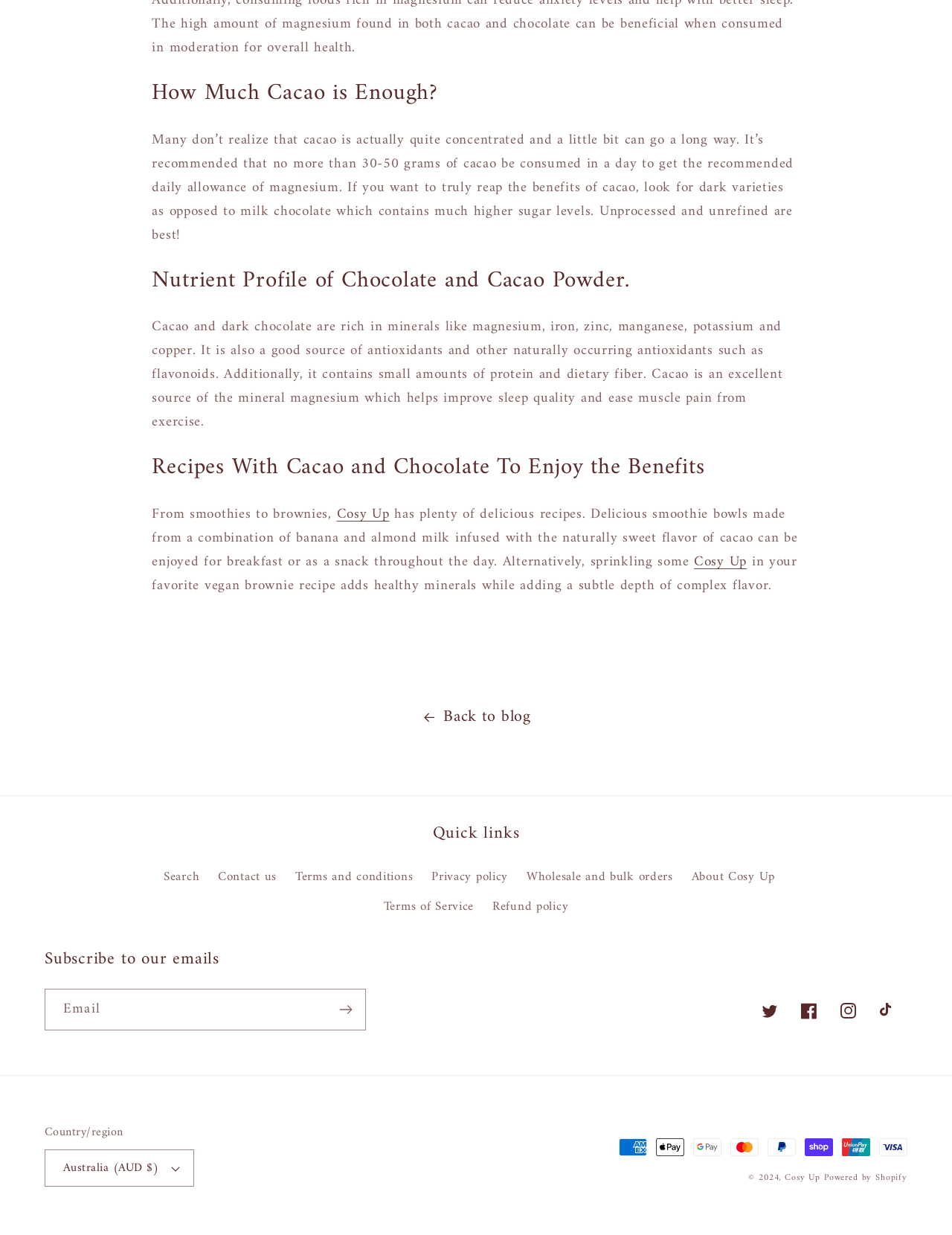What payment methods are accepted?
Could you please answer the question thoroughly and with as much detail as possible?

The footer section of the website displays images of various payment methods, including American Express, Apple Pay, Google Pay, Mastercard, PayPal, Shop Pay, Union Pay, and Visa.